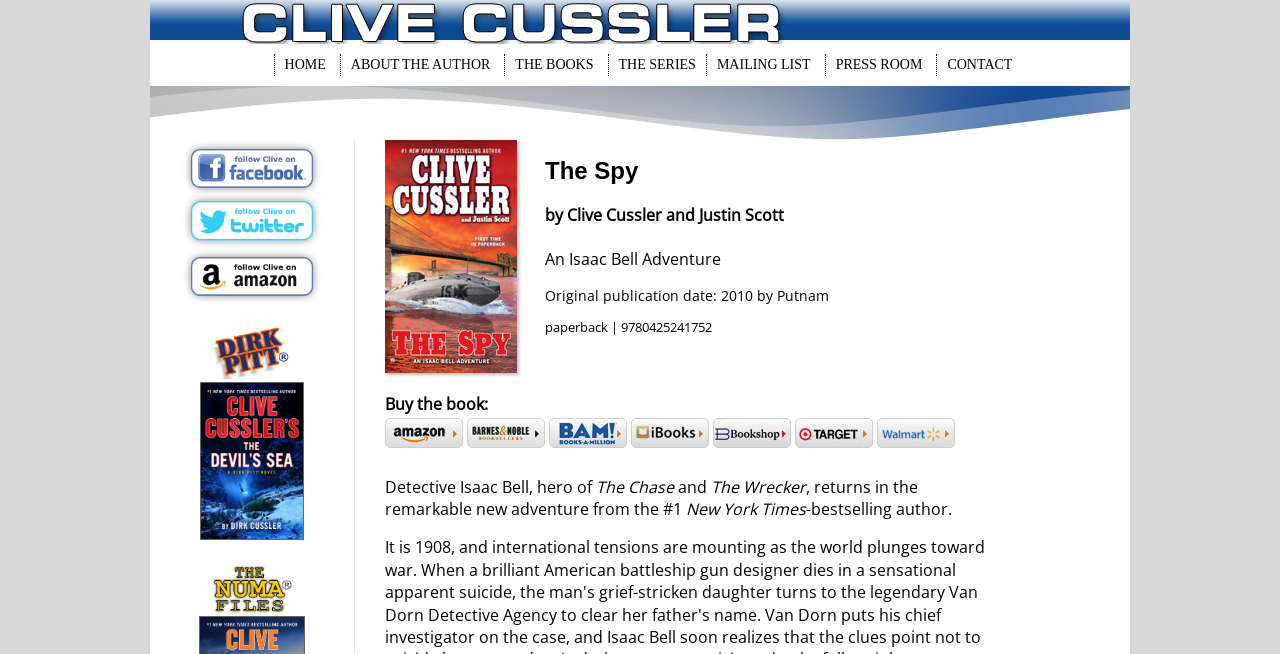Using the webpage screenshot and the element description alt="Books-A-Million", determine the bounding box coordinates. Specify the coordinates in the format (top-left x, top-left y, bottom-right x, bottom-right y) with values ranging from 0 to 1.

[0.429, 0.659, 0.49, 0.692]